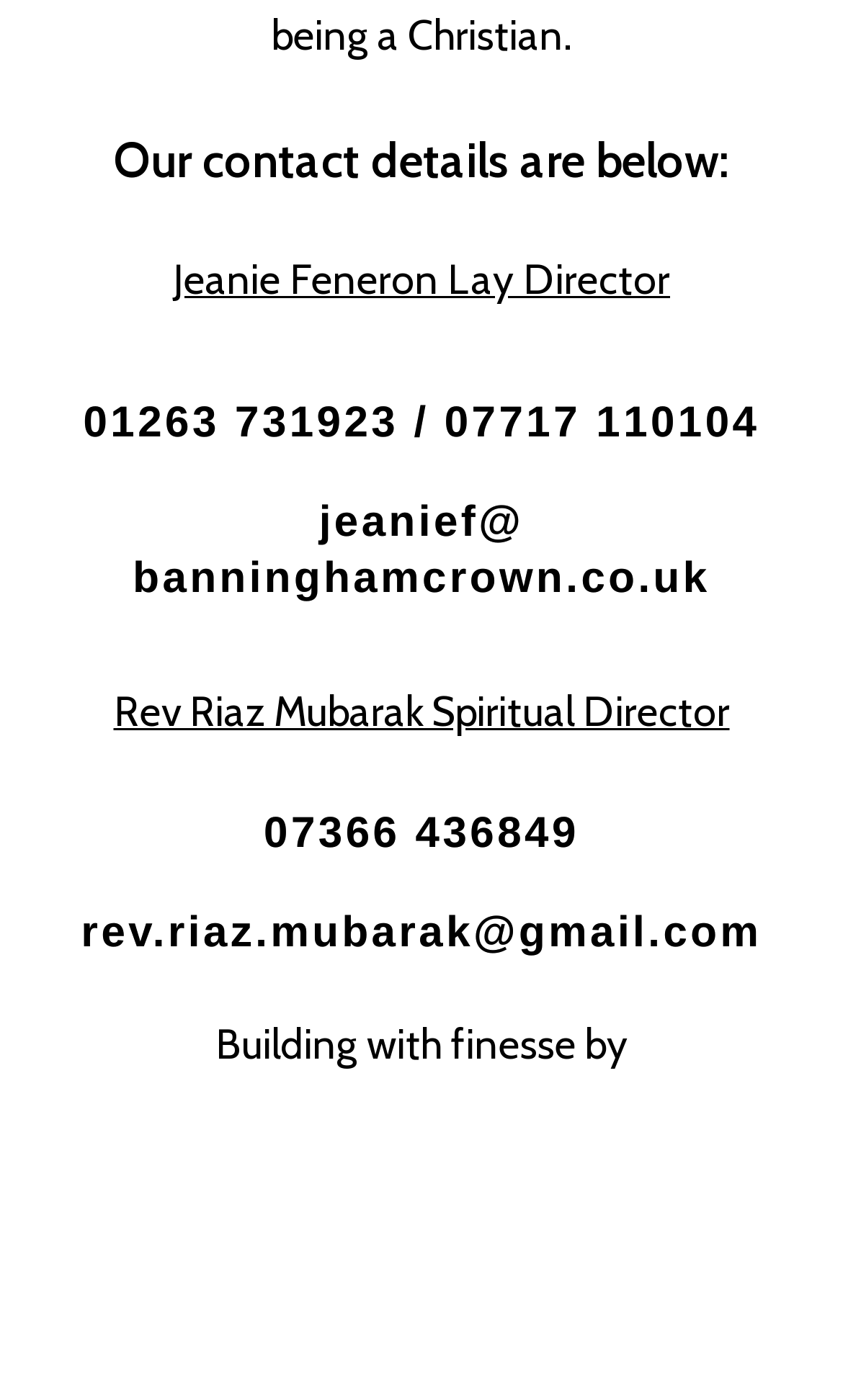What is the phone number of Rev Riaz Mubarak?
Answer the question using a single word or phrase, according to the image.

07366 436849